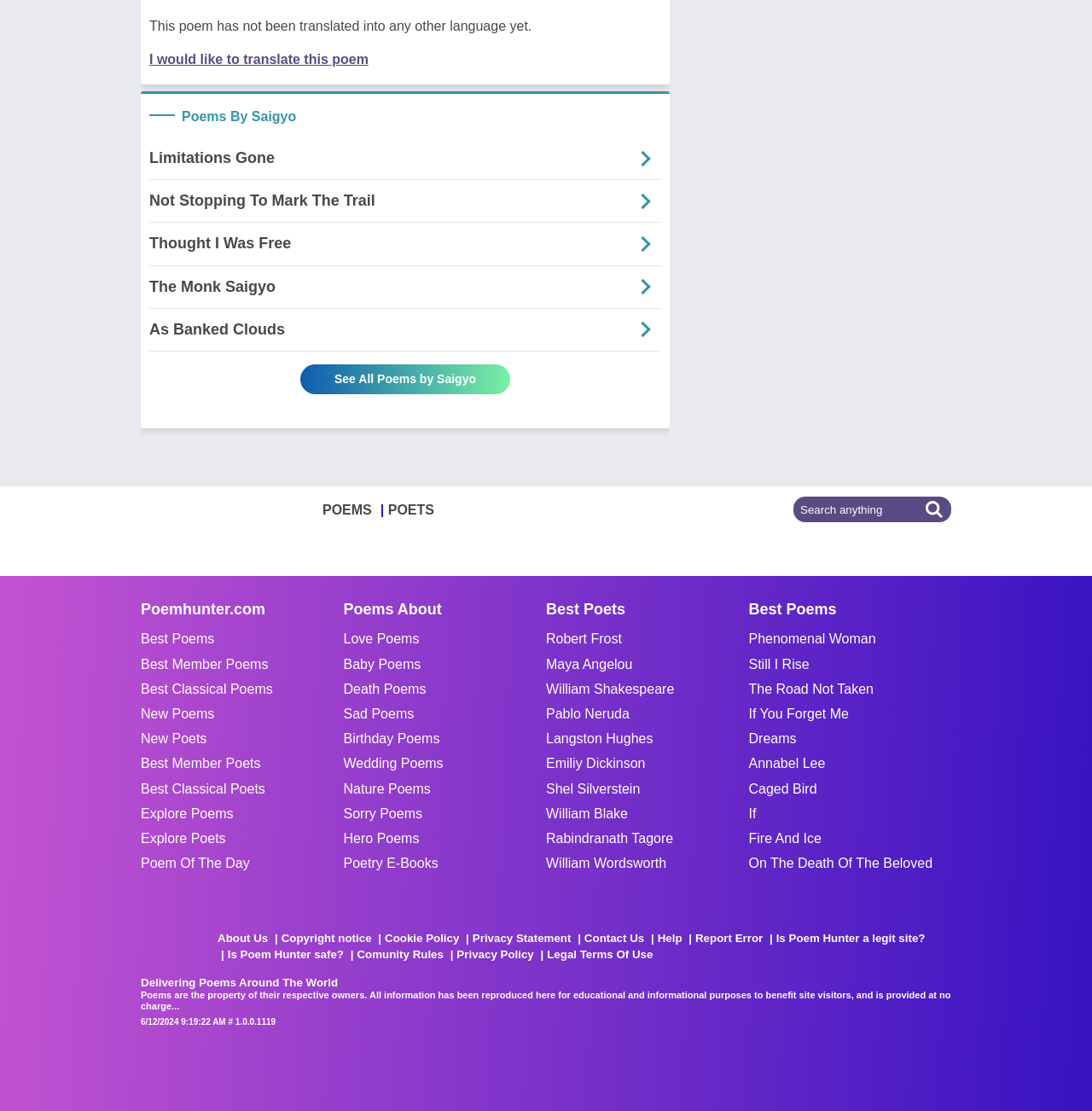Please locate the bounding box coordinates for the element that should be clicked to achieve the following instruction: "Visit PoemHunter Facebook page". Ensure the coordinates are given as four float numbers between 0 and 1, i.e., [left, top, right, bottom].

[0.219, 0.802, 0.236, 0.819]